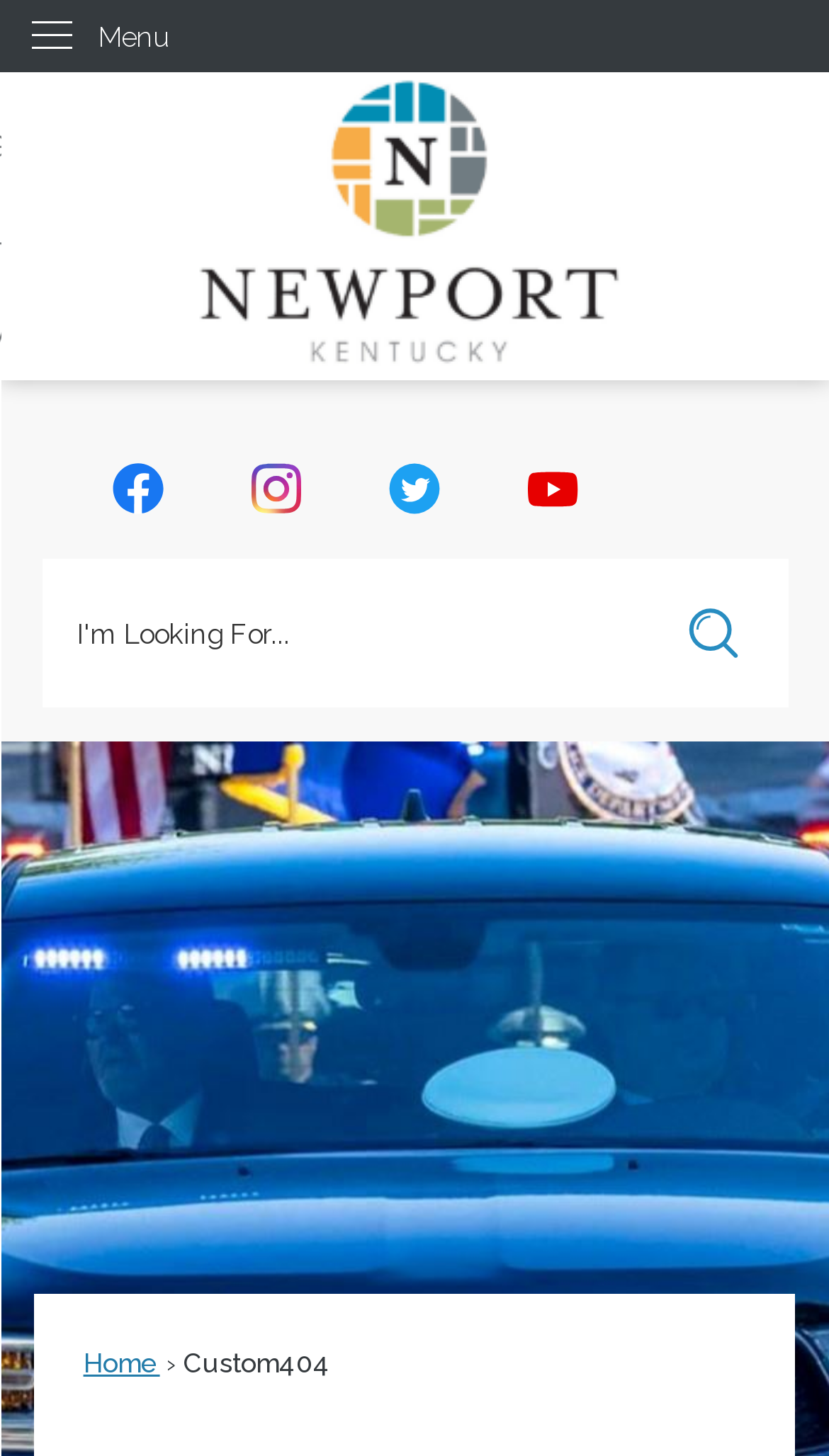Please identify the bounding box coordinates of the element on the webpage that should be clicked to follow this instruction: "Skip to main content". The bounding box coordinates should be given as four float numbers between 0 and 1, formatted as [left, top, right, bottom].

[0.0, 0.0, 0.045, 0.026]